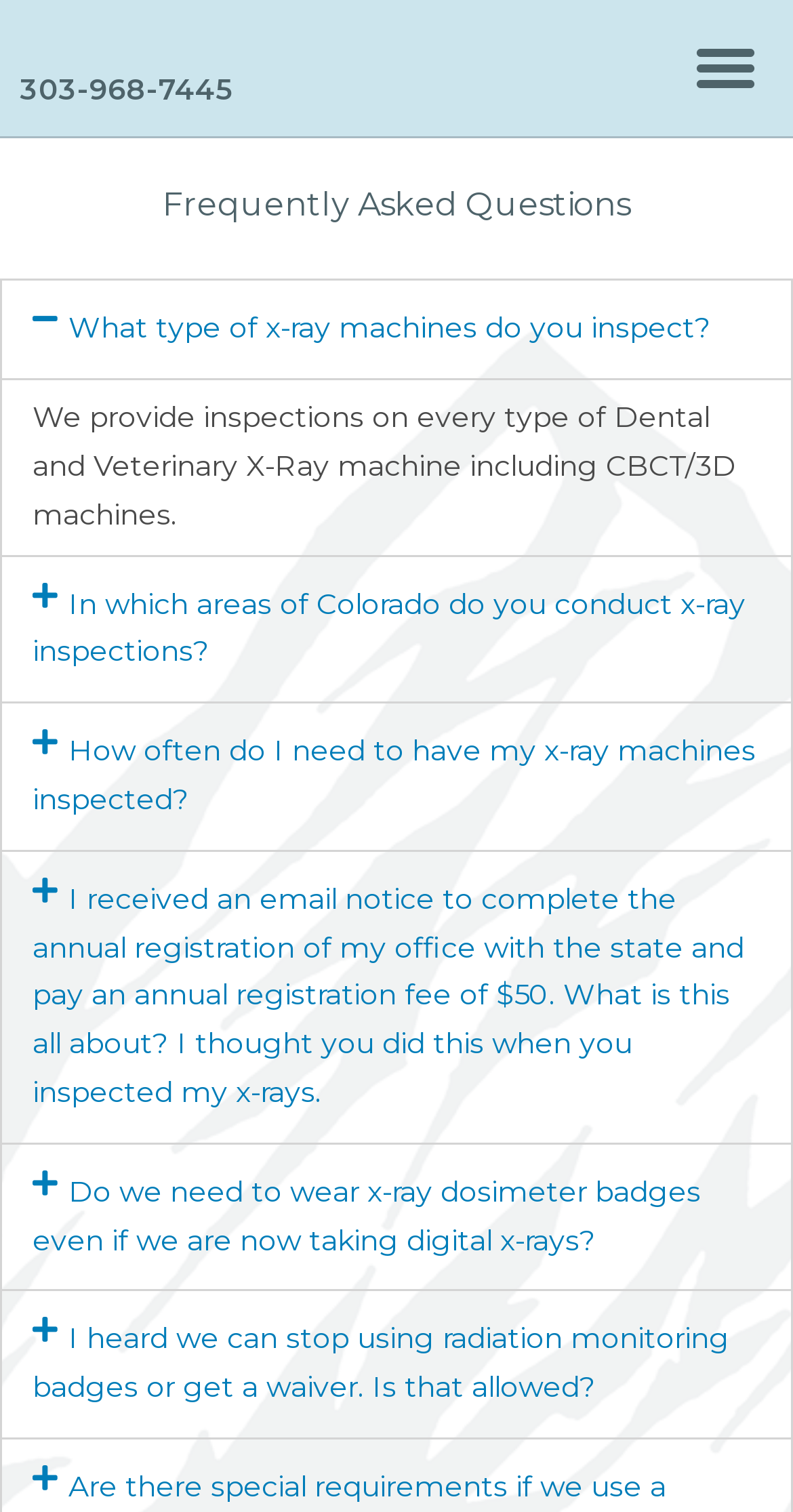Indicate the bounding box coordinates of the element that must be clicked to execute the instruction: "Expand 'How often do I need to have my x-ray machines inspected?'". The coordinates should be given as four float numbers between 0 and 1, i.e., [left, top, right, bottom].

[0.003, 0.466, 0.997, 0.562]